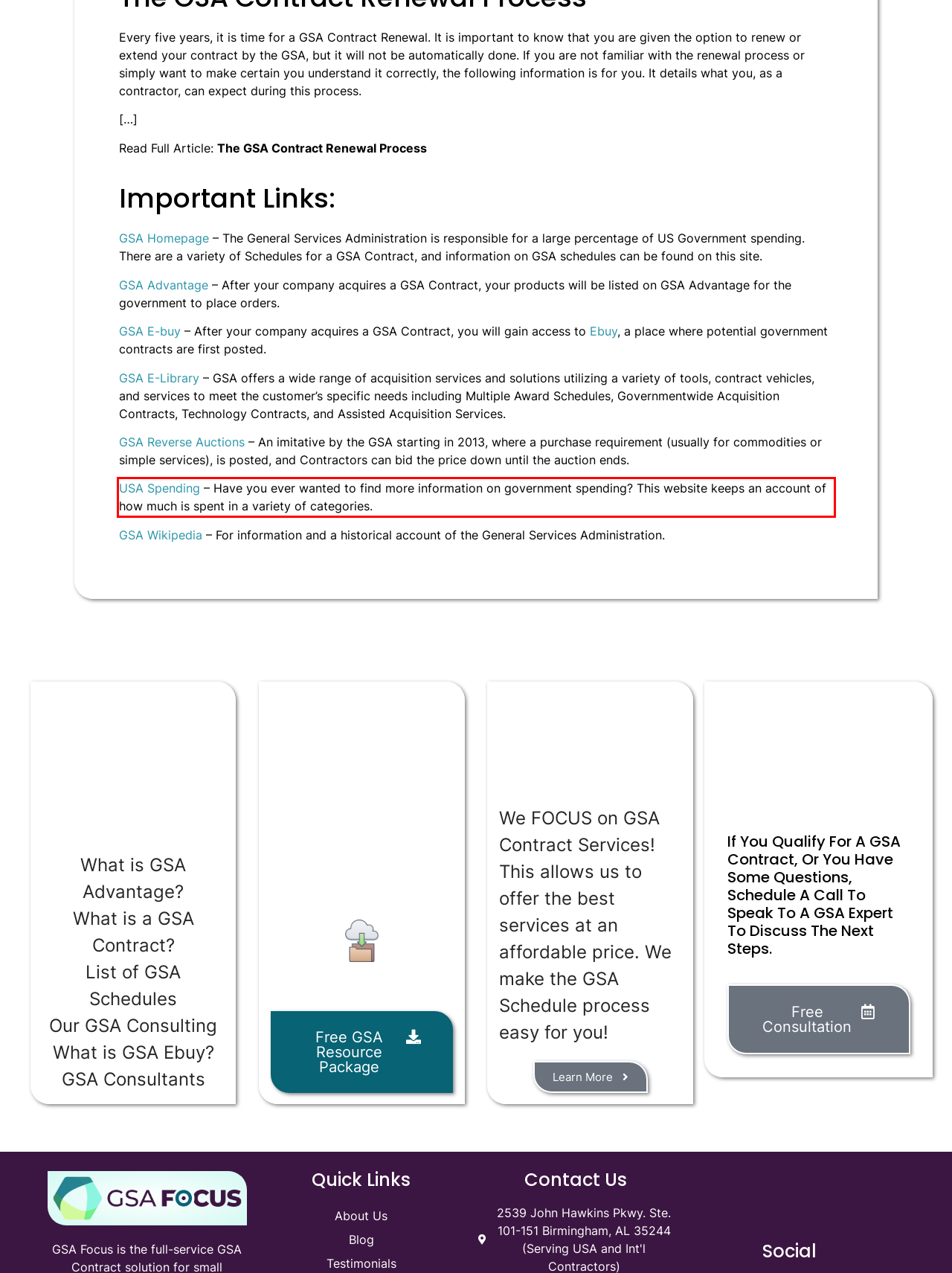You are provided with a screenshot of a webpage containing a red bounding box. Please extract the text enclosed by this red bounding box.

USA Spending – Have you ever wanted to find more information on government spending? This website keeps an account of how much is spent in a variety of categories.